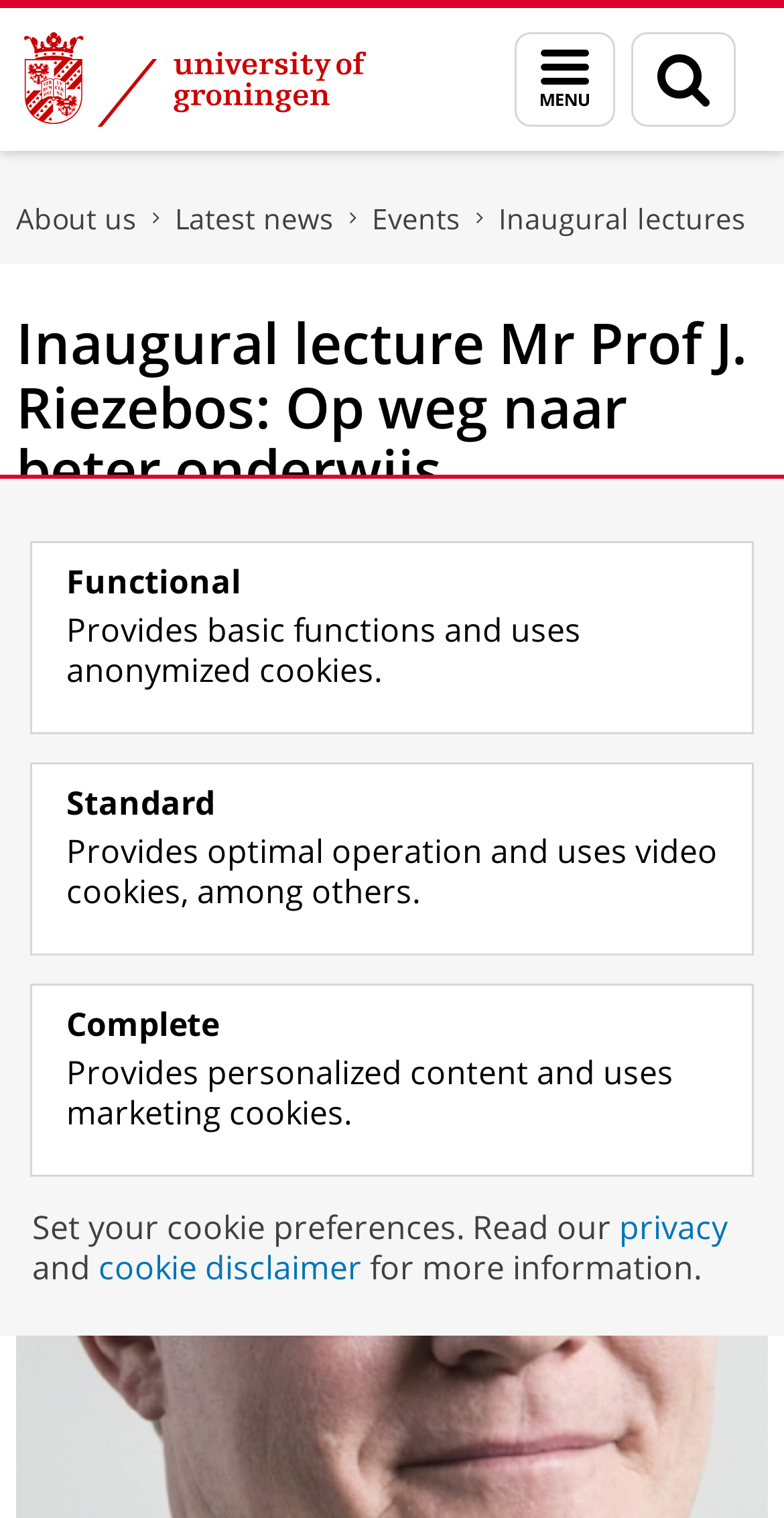Given the element description "University of Groningen" in the screenshot, predict the bounding box coordinates of that UI element.

[0.0, 0.005, 0.574, 0.1]